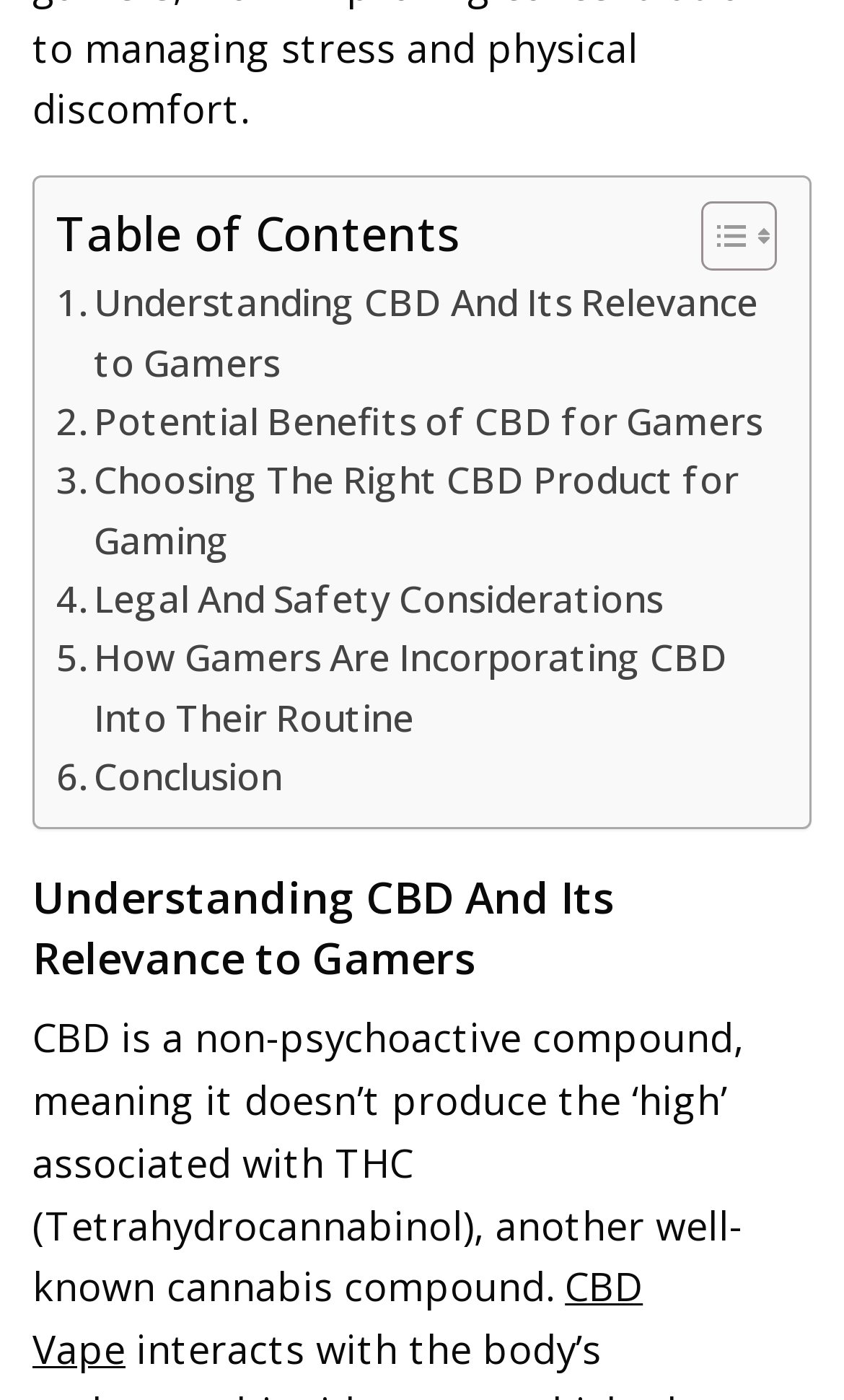Kindly determine the bounding box coordinates for the area that needs to be clicked to execute this instruction: "Learn about CBD Vape".

[0.038, 0.901, 0.762, 0.982]